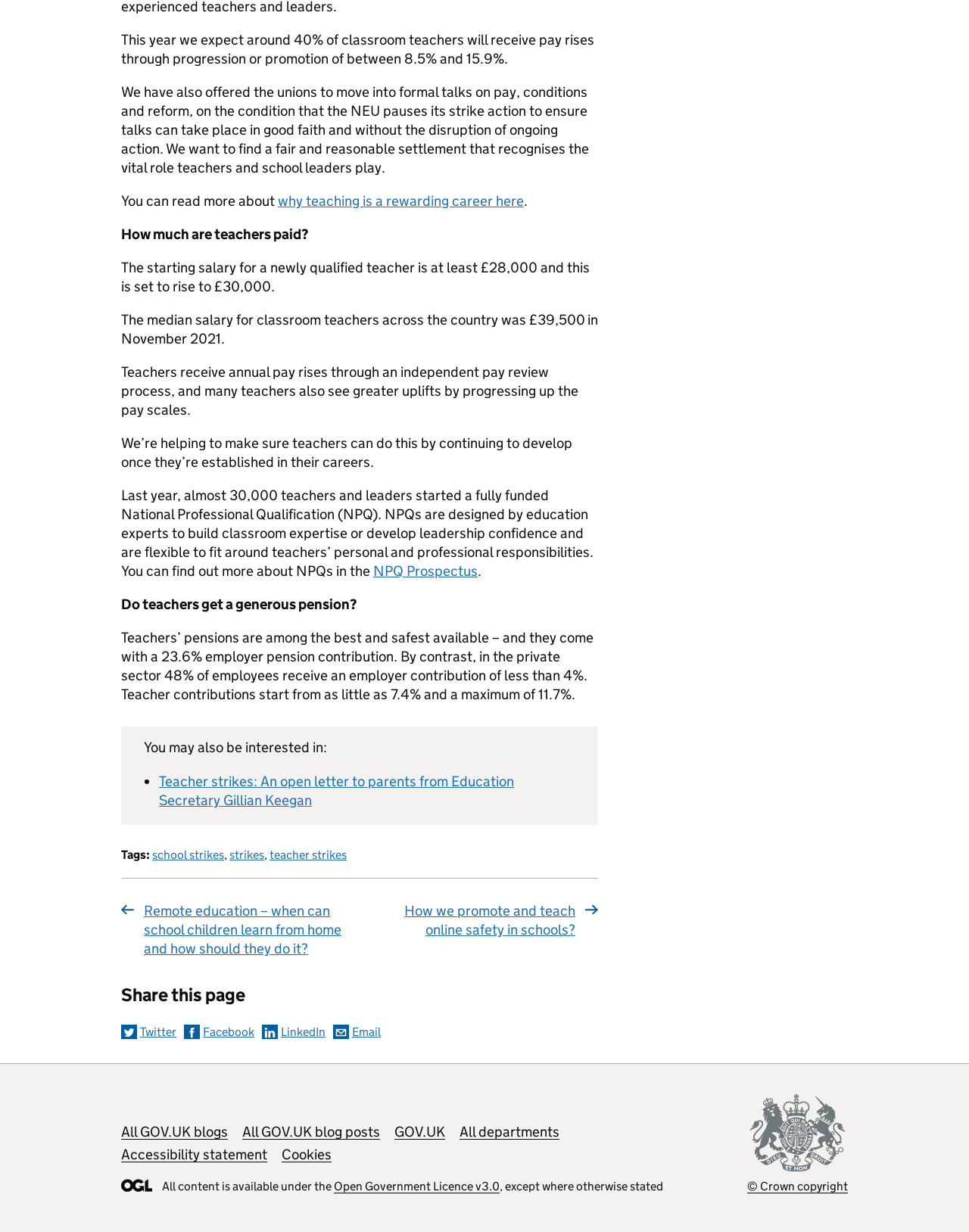Kindly determine the bounding box coordinates of the area that needs to be clicked to fulfill this instruction: "Read more about why teaching is a rewarding career".

[0.287, 0.156, 0.541, 0.17]